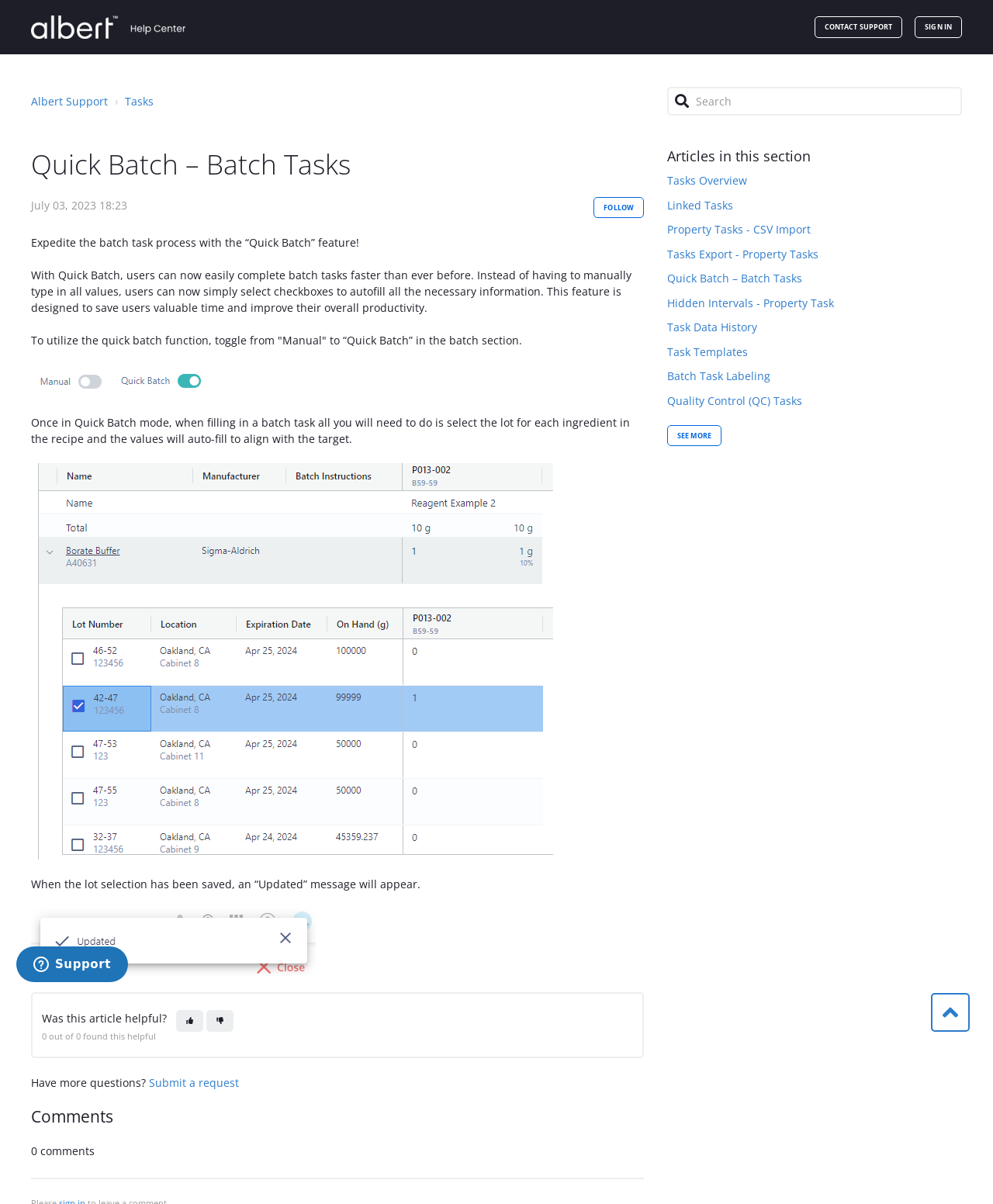Find the bounding box coordinates for the element that must be clicked to complete the instruction: "Submit a request". The coordinates should be four float numbers between 0 and 1, indicated as [left, top, right, bottom].

[0.15, 0.893, 0.241, 0.905]